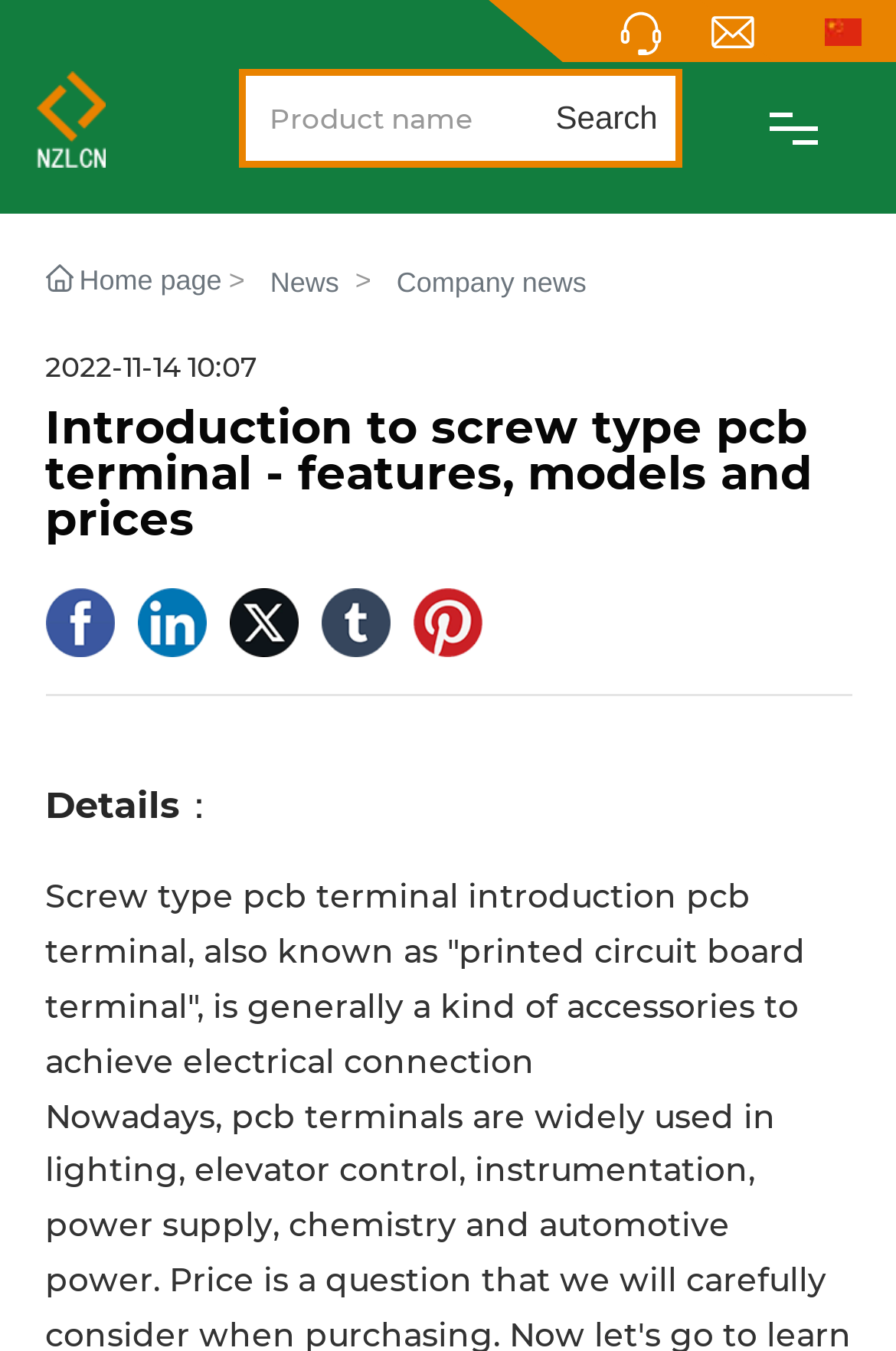Explain the webpage in detail, including its primary components.

The webpage is about Cixi Zhengling Electronics Co., Ltd., a company that specializes in the production of terminal blocks. At the top, there are three links with corresponding images on the right side, which seem to be language options. Below these links, there is a search bar with a "Product name" label and a "Search" button.

On the left side, there is a navigation menu with links to different sections of the website, including "PRODUCTS", "ABOUT", "NEWS", "SUPPORT", "CONTACT", and "NEW PRODUCTS". Each link has a corresponding image on the right side.

In the main content area, there is a heading that reads "Introduction to screw type pcb terminal - features, models and prices". Below this heading, there is a brief introduction to screw type pcb terminals, which are also known as "printed circuit board terminals". The text explains that these terminals are used to achieve electrical connections.

On the top-right corner, there are social media links to Facebook, Linkedin, Twitter, Tumblr, and Pinterest, each with its corresponding image. At the bottom, there is a horizontal separator line, followed by a heading that reads "Details：".